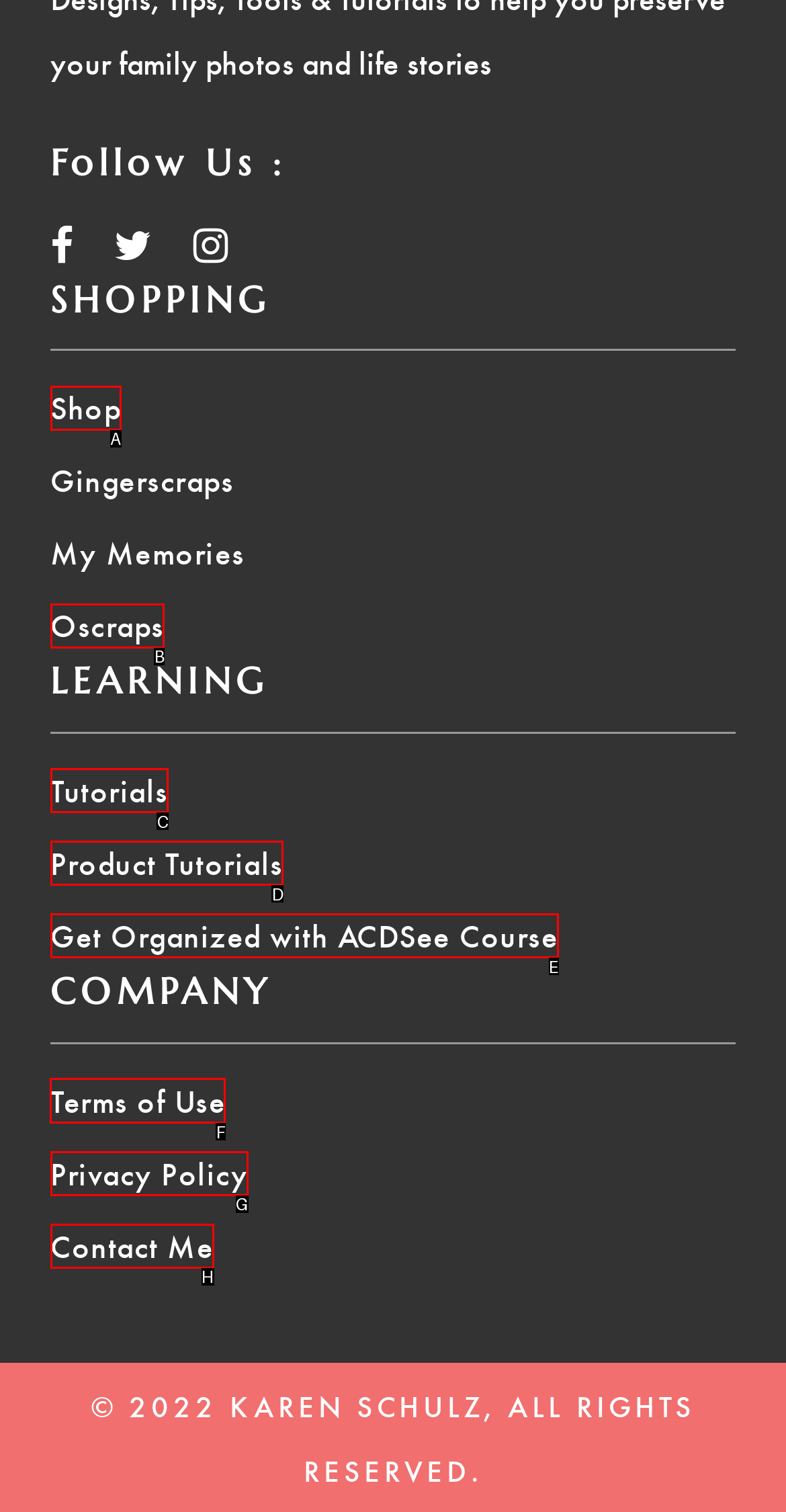Determine which UI element I need to click to achieve the following task: Read the terms of use Provide your answer as the letter of the selected option.

F